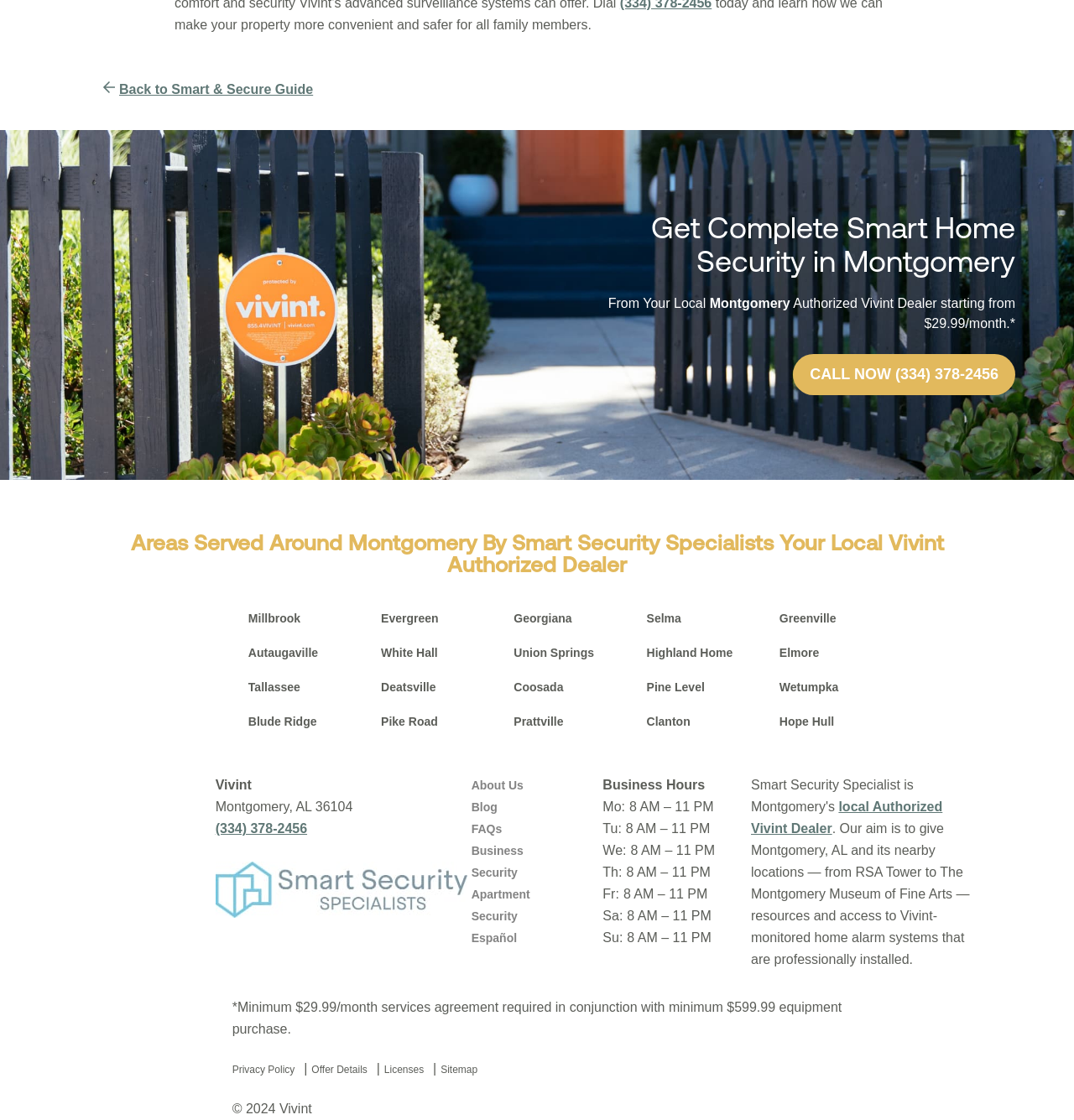Find the bounding box coordinates corresponding to the UI element with the description: "Greenville". The coordinates should be formatted as [left, top, right, bottom], with values as floats between 0 and 1.

[0.726, 0.546, 0.779, 0.558]